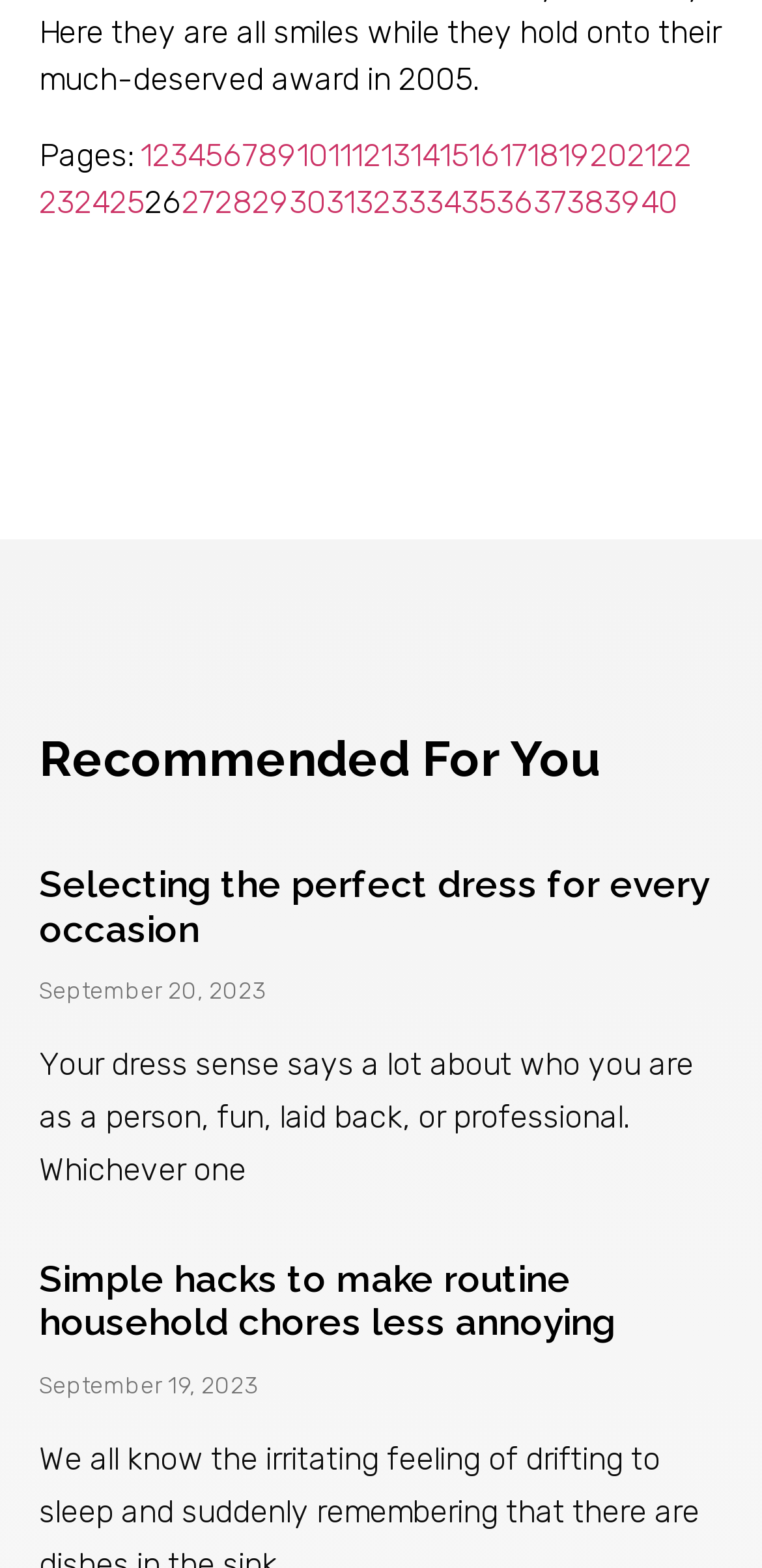Please answer the following question using a single word or phrase: 
What is the date of the second article?

September 19, 2023